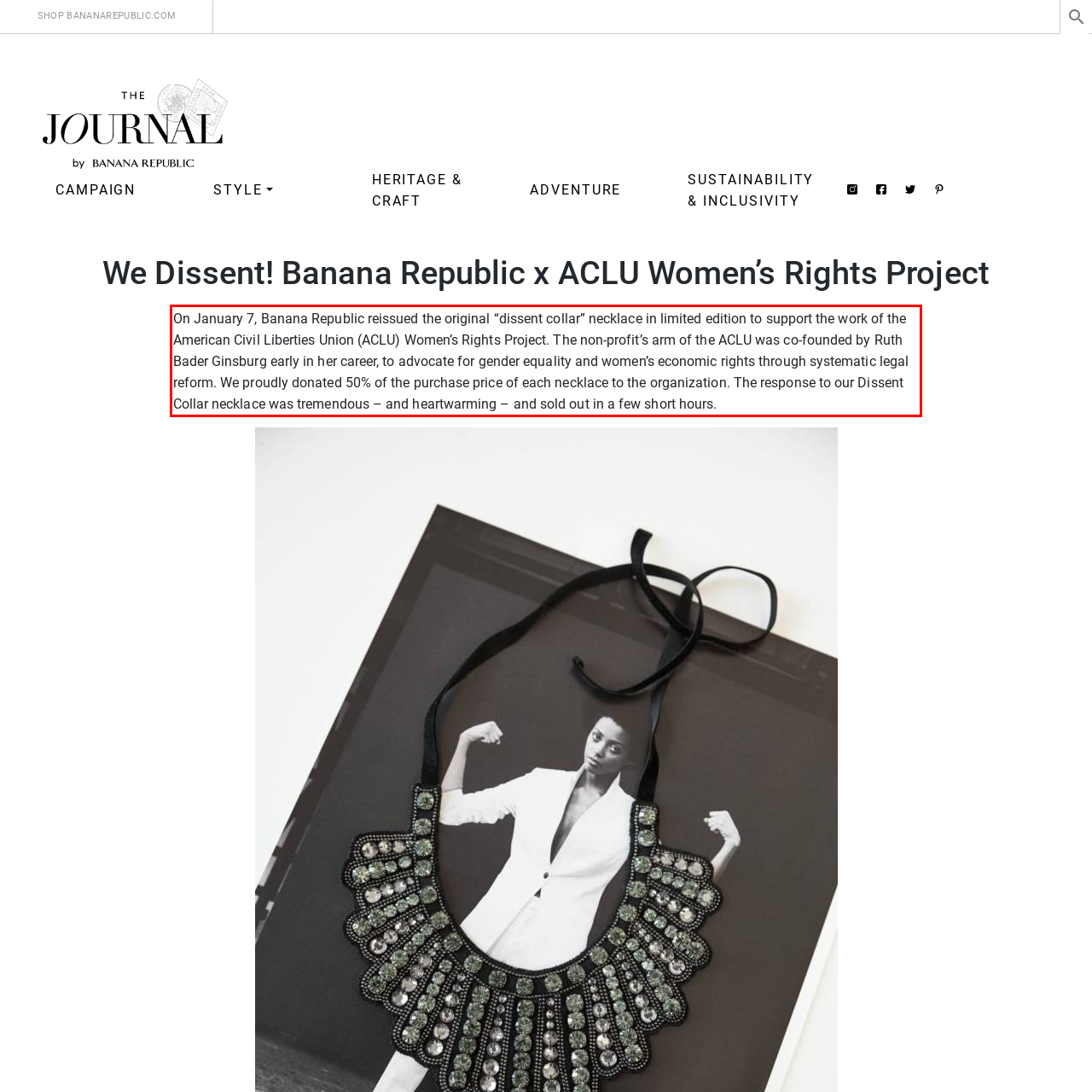Examine the webpage screenshot and use OCR to recognize and output the text within the red bounding box.

On January 7, Banana Republic reissued the original “dissent collar” necklace in limited edition to support the work of the American Civil Liberties Union (ACLU) Women’s Rights Project. The non-profit’s arm of the ACLU was co-founded by Ruth Bader Ginsburg early in her career, to advocate for gender equality and women’s economic rights through systematic legal reform. We proudly donated 50% of the purchase price of each necklace to the organization. The response to our Dissent Collar necklace was tremendous – and heartwarming – and sold out in a few short hours.